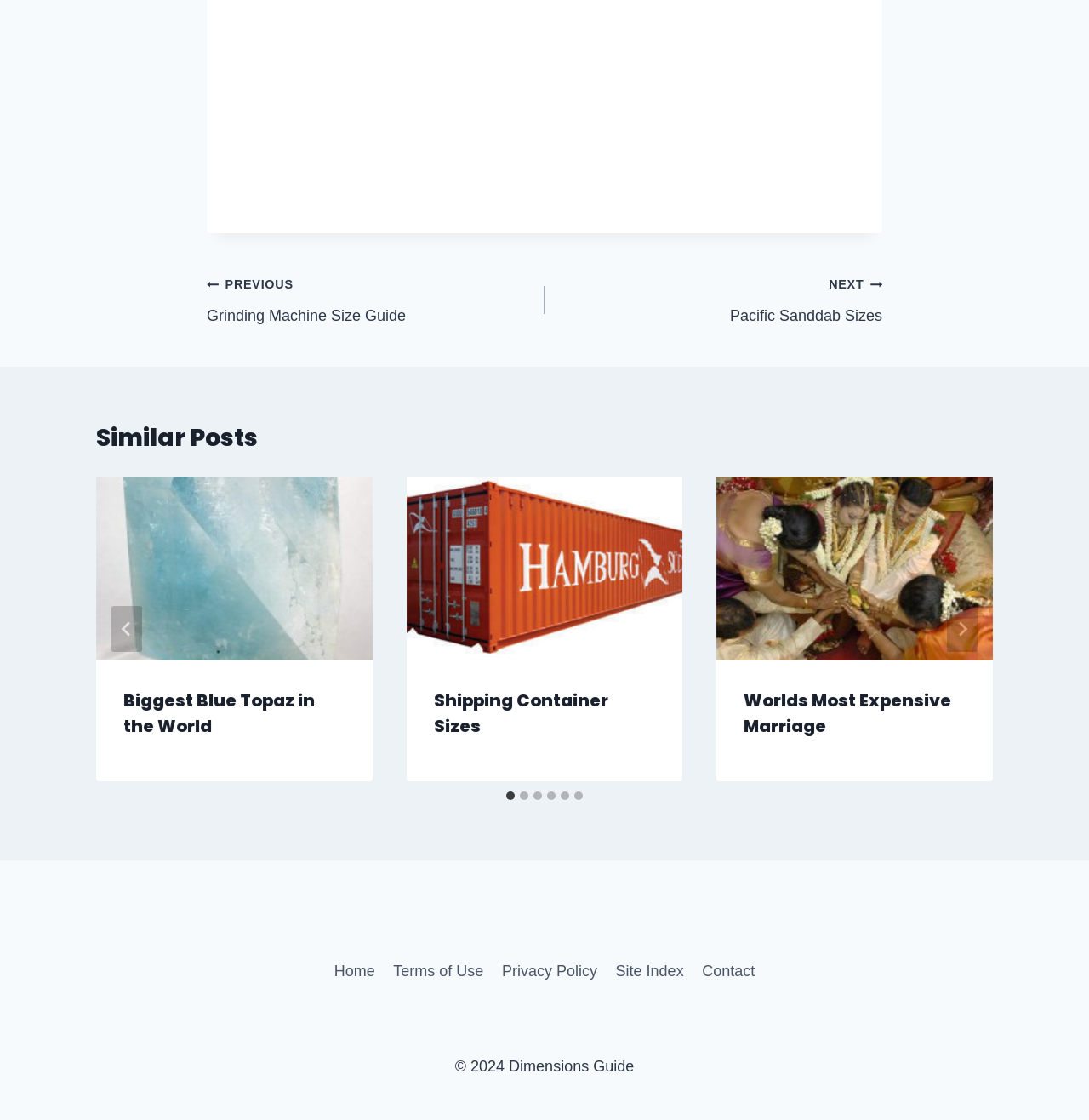Predict the bounding box coordinates of the area that should be clicked to accomplish the following instruction: "View similar post 'Biggest Blue Topaz in the World'". The bounding box coordinates should consist of four float numbers between 0 and 1, i.e., [left, top, right, bottom].

[0.088, 0.426, 0.342, 0.59]